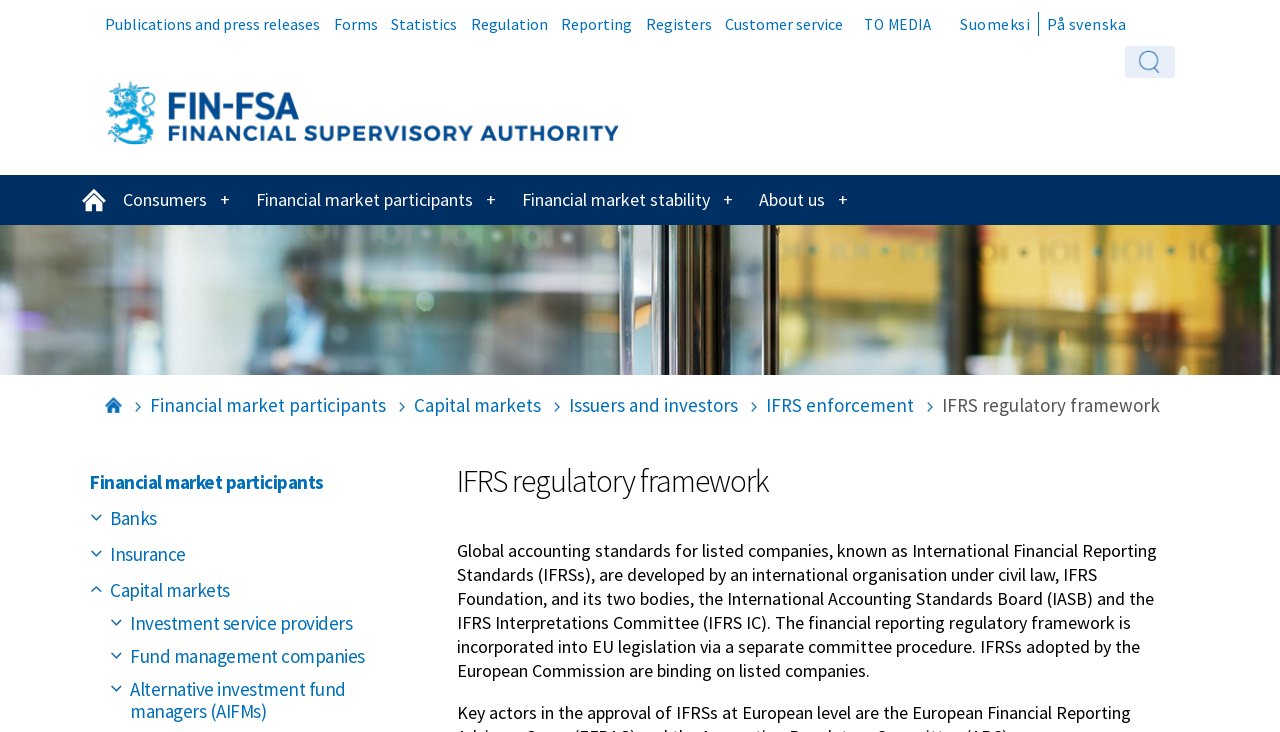Respond with a single word or phrase:
What is the purpose of the IFRS Foundation?

Developing global accounting standards